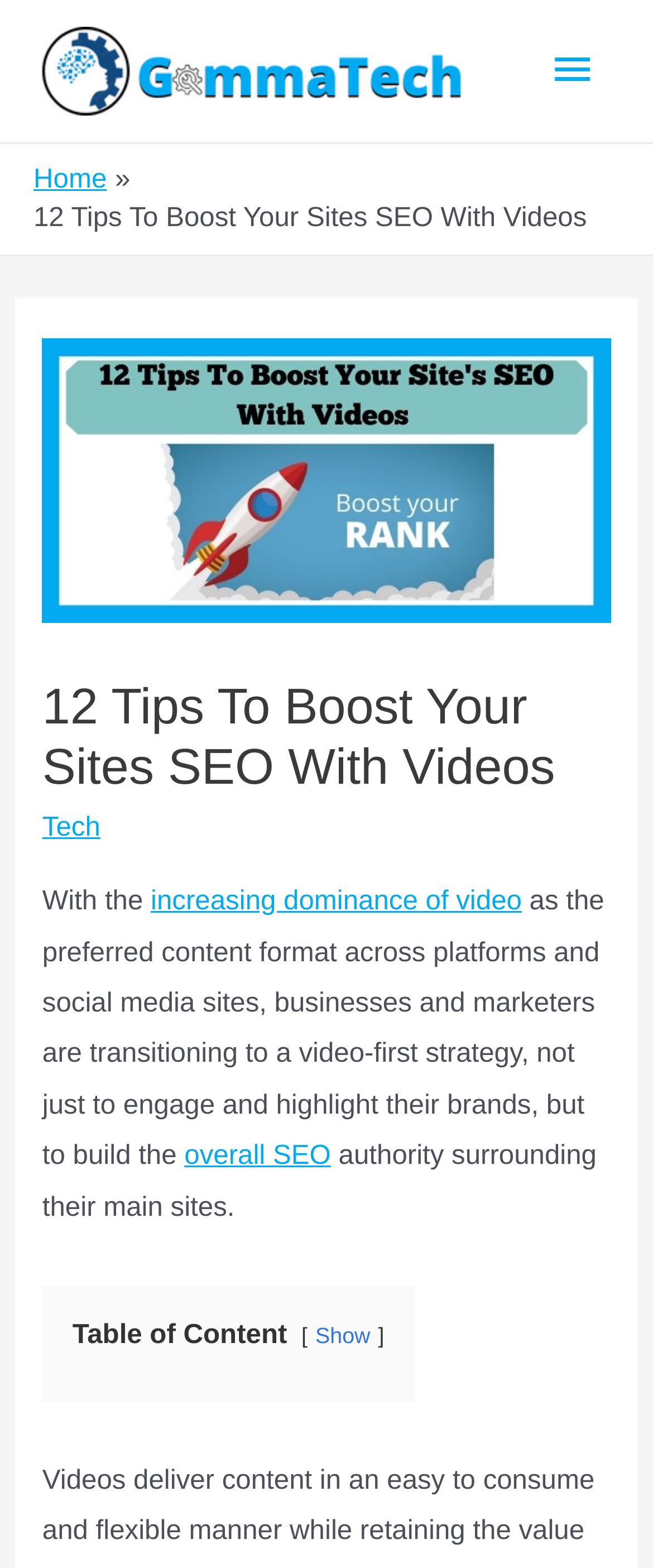Please determine the bounding box coordinates for the element with the description: "increasing dominance of video".

[0.231, 0.565, 0.799, 0.584]